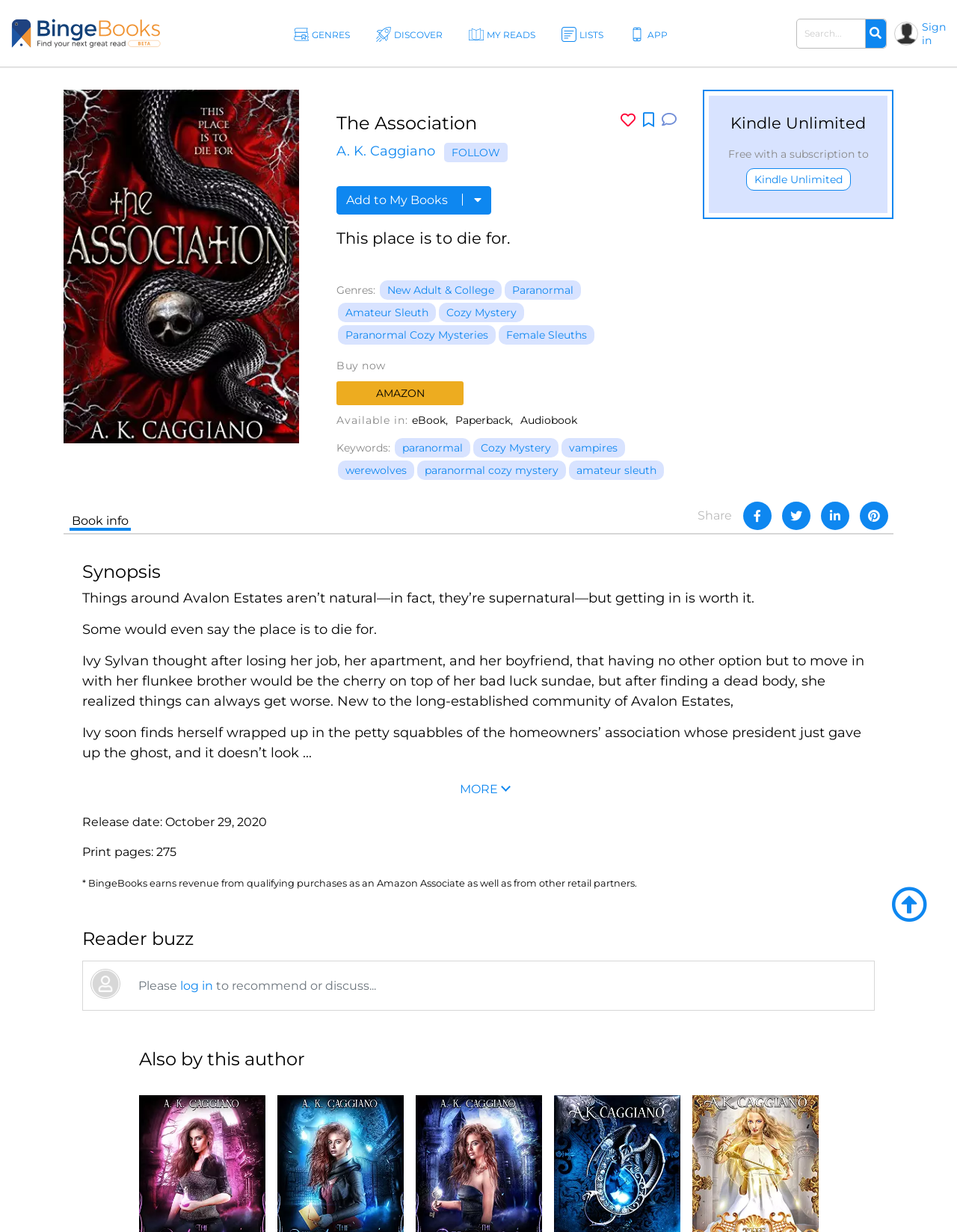Please identify the coordinates of the bounding box that should be clicked to fulfill this instruction: "Add to My Books".

[0.352, 0.151, 0.513, 0.174]